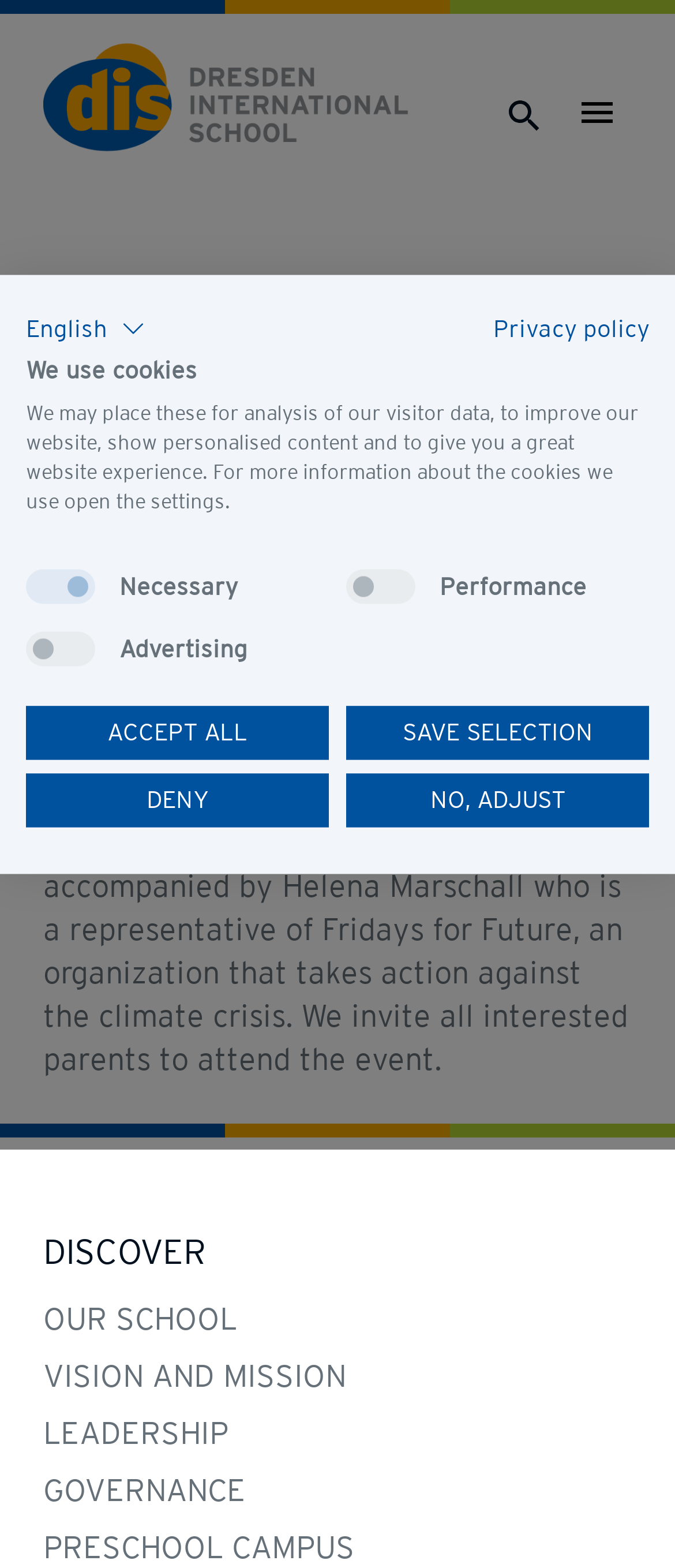Answer the question with a single word or phrase: 
What is the organization represented by Helena Marschall?

Fridays for Future